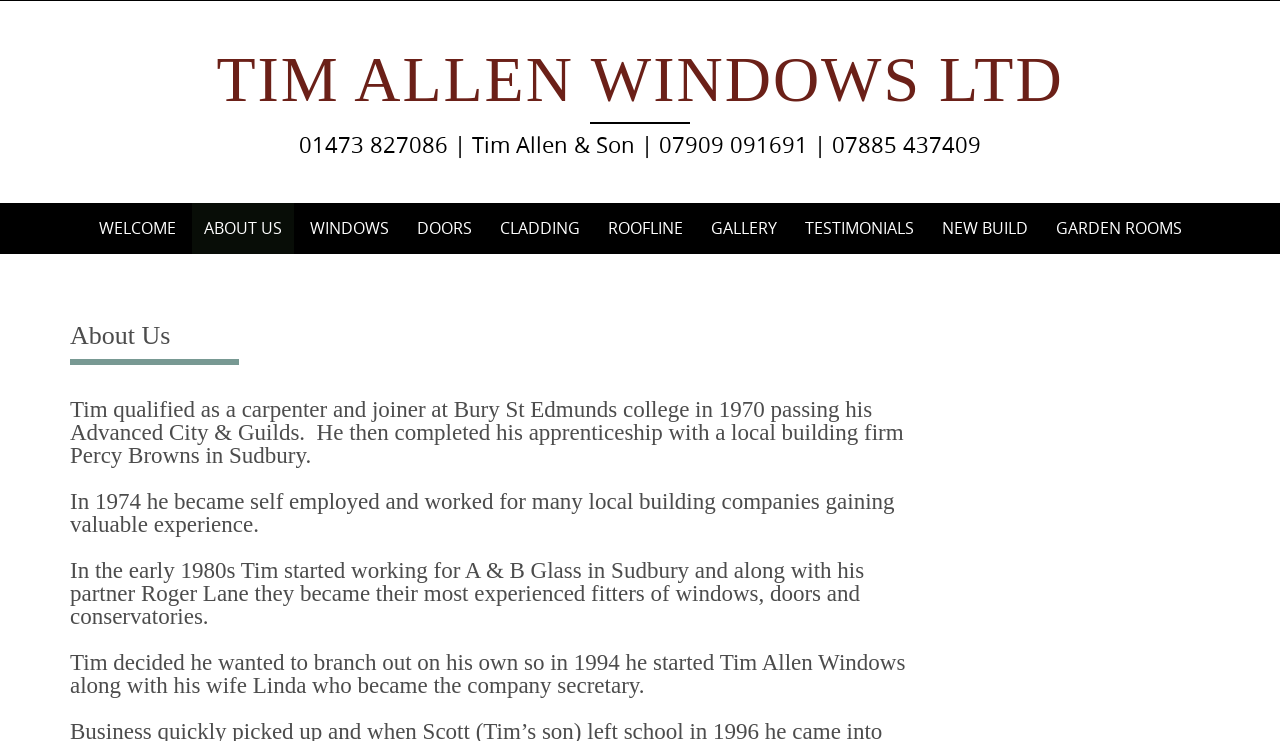What is the main title displayed on this webpage?

TIM ALLEN WINDOWS LTD